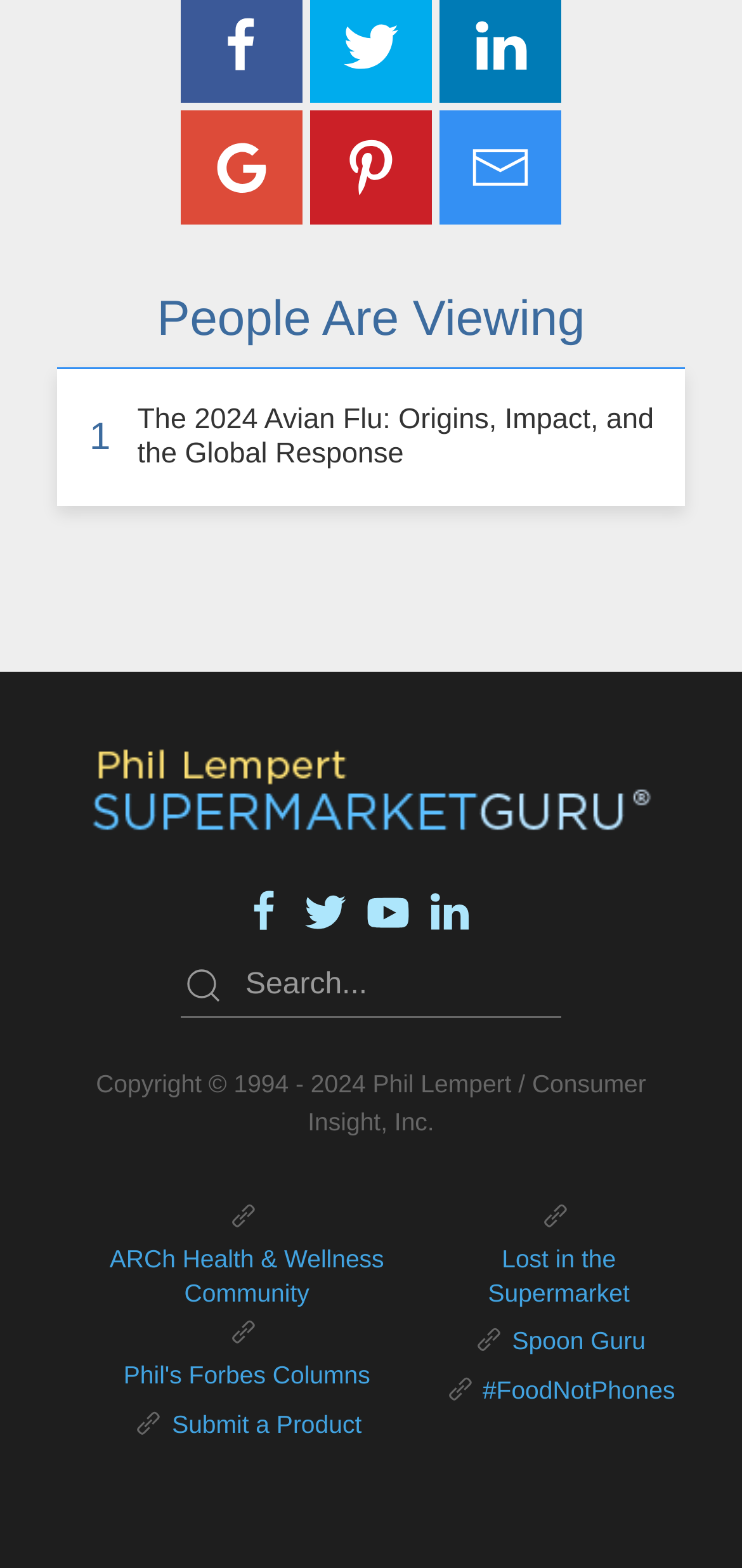Determine the bounding box of the UI component based on this description: "Spoon Guru". The bounding box coordinates should be four float values between 0 and 1, i.e., [left, top, right, bottom].

[0.69, 0.84, 0.87, 0.871]